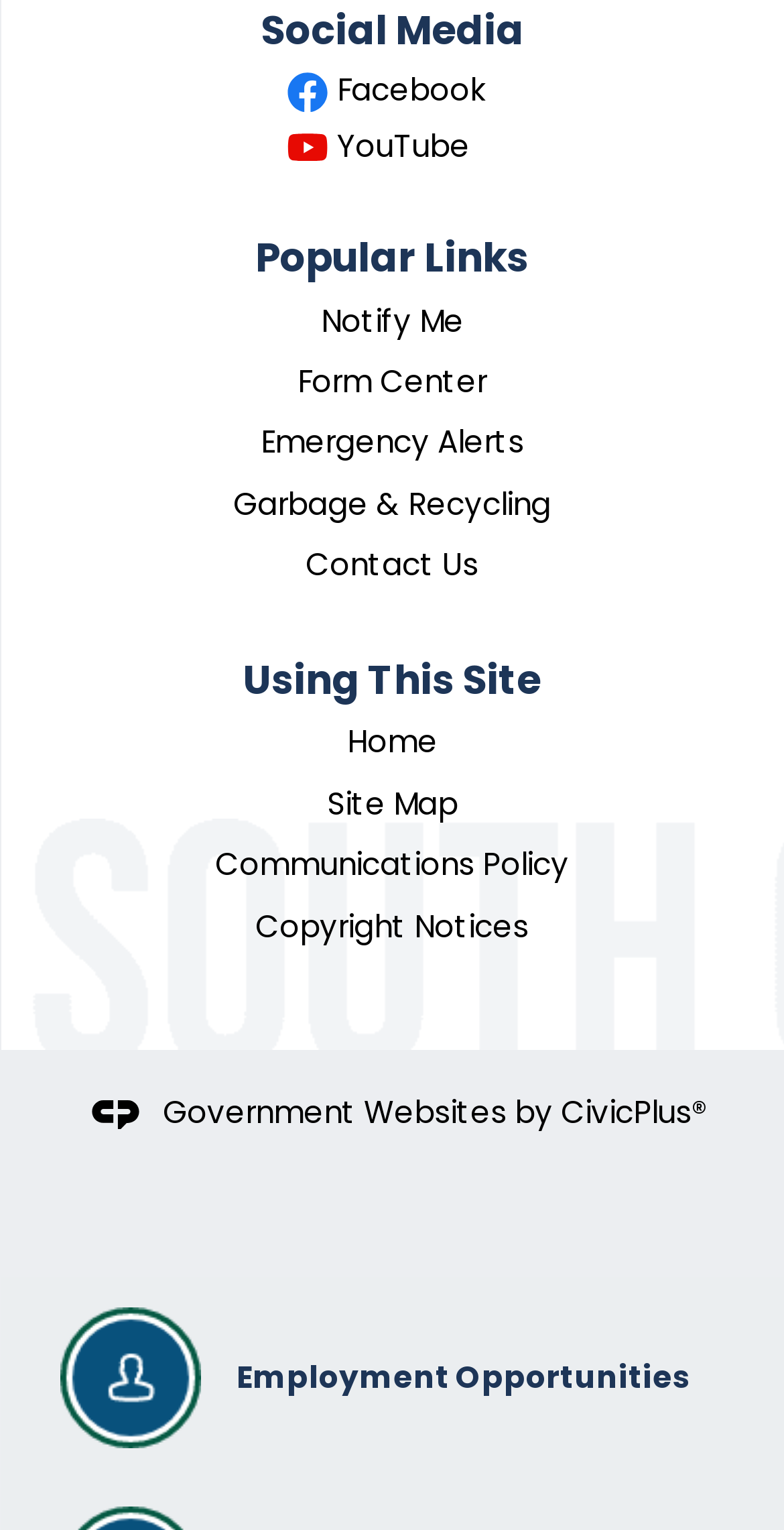Find the bounding box coordinates of the element to click in order to complete the given instruction: "Visit Facebook."

[0.365, 0.047, 0.635, 0.073]